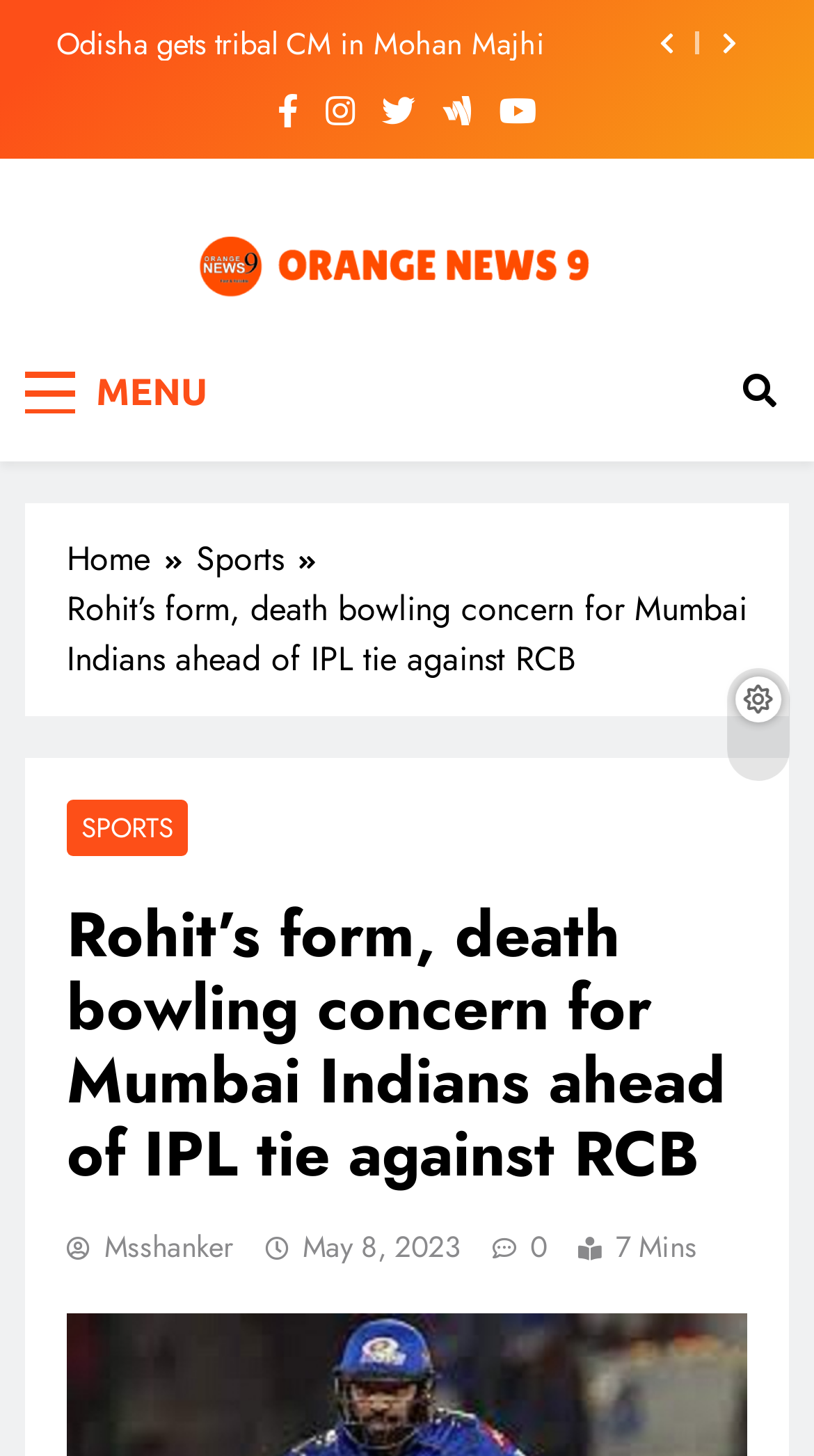Find the bounding box coordinates of the element you need to click on to perform this action: 'Visit the OrangeNews9 homepage'. The coordinates should be represented by four float values between 0 and 1, in the format [left, top, right, bottom].

[0.244, 0.159, 0.756, 0.216]